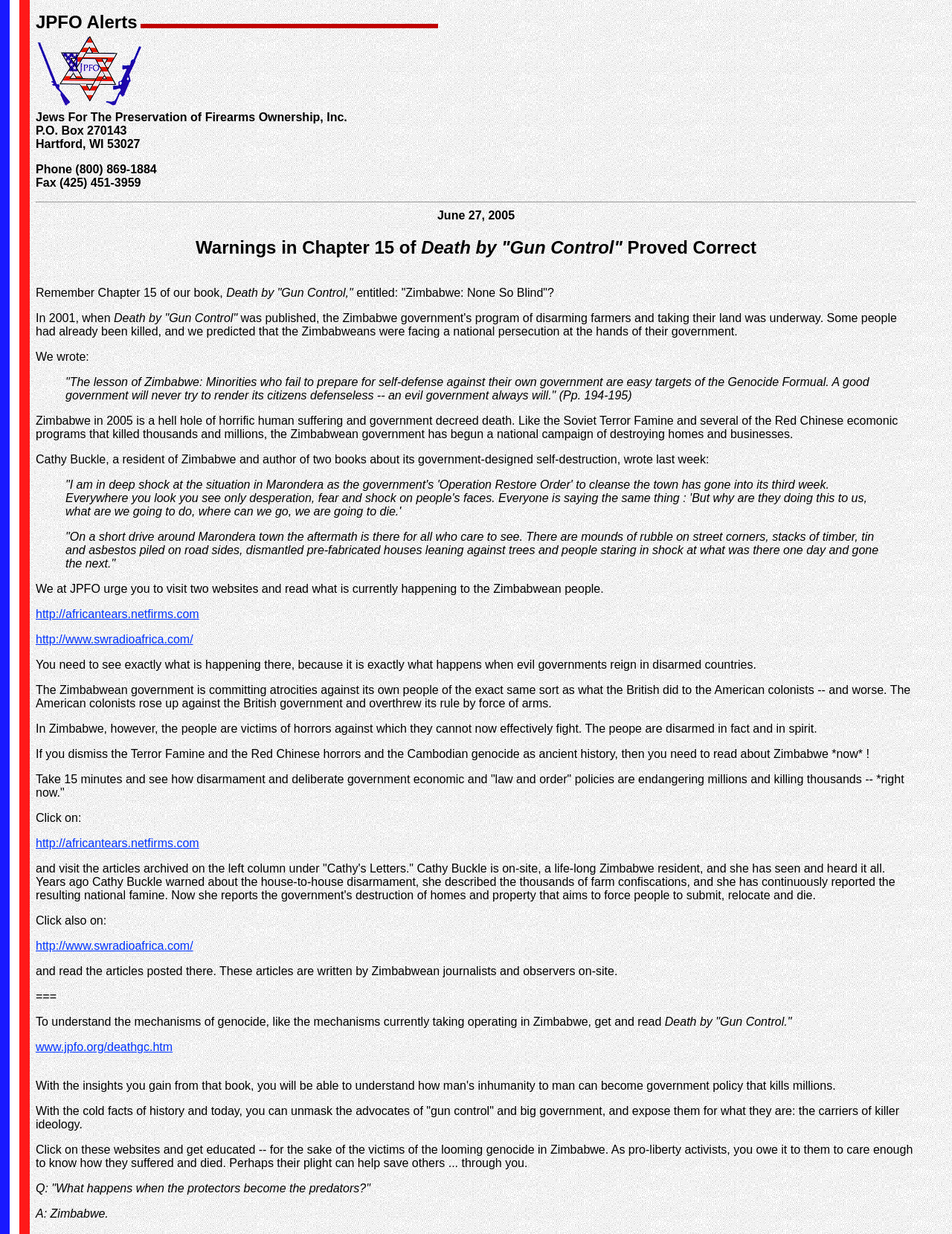Given the description of the UI element: "parent_node: JPFO Alerts", predict the bounding box coordinates in the form of [left, top, right, bottom], with each value being a float between 0 and 1.

[0.038, 0.079, 0.151, 0.089]